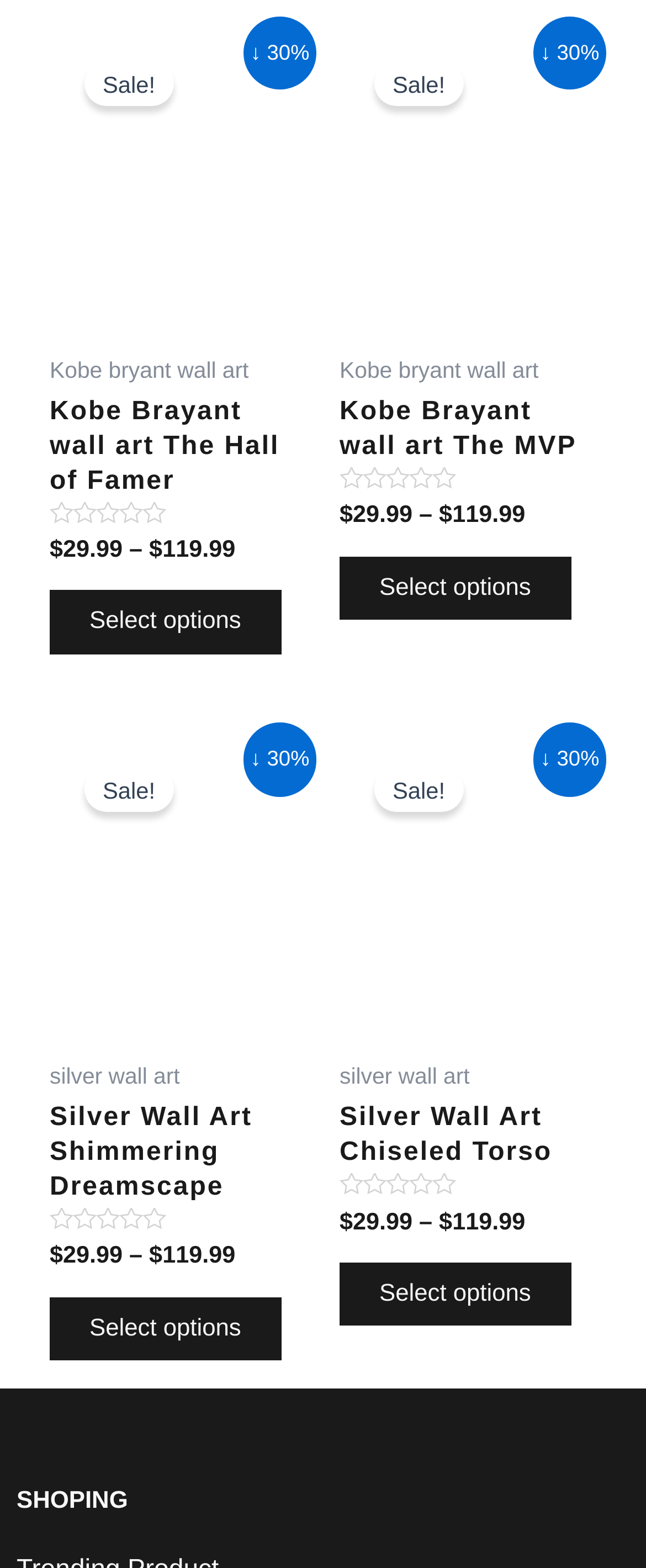What is the rating of the 'Kobe Brayant wall art The Hall of Famer' product?
Based on the image content, provide your answer in one word or a short phrase.

Not specified